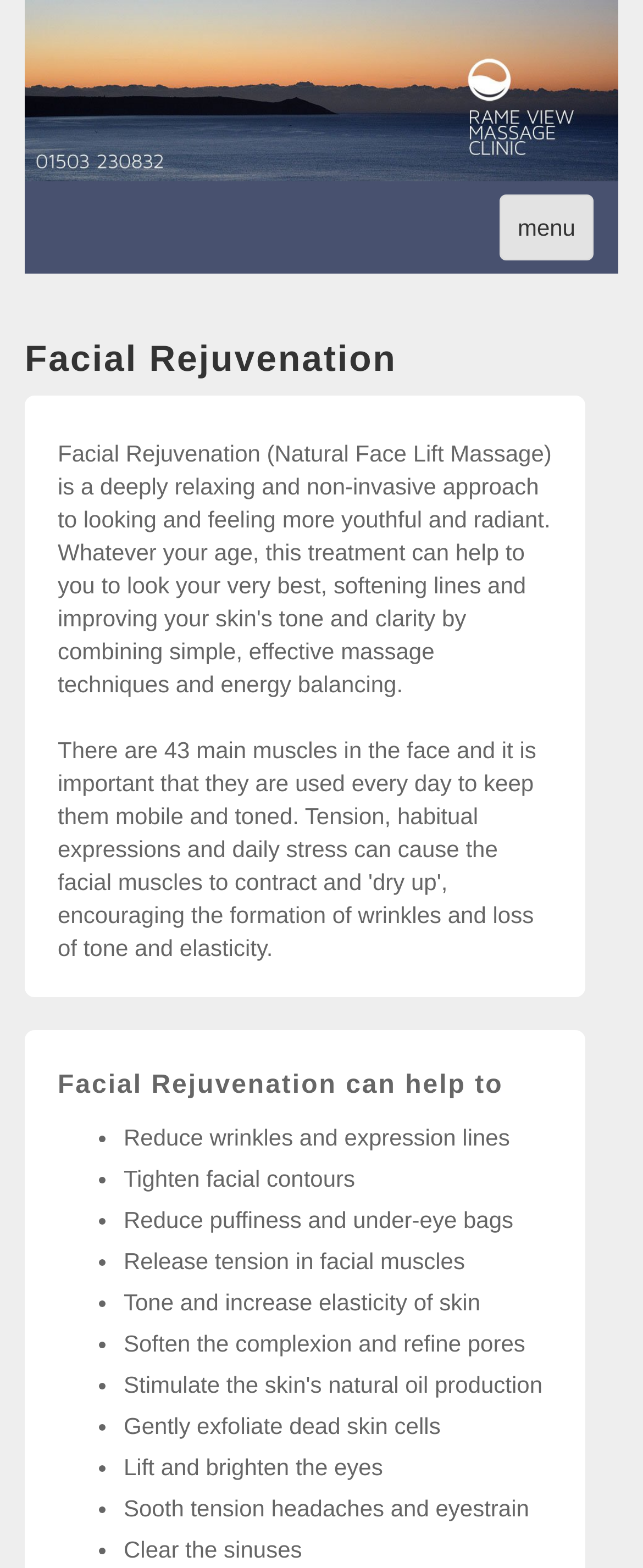What type of massage is Ailia Barnwell based in?
Provide a fully detailed and comprehensive answer to the question.

Based on the webpage, Ailia Barnwell is based in South East Cornwall and offers Indian Head Massage, Massage, and Facial Rejuvenation Massage. This information is obtained from the root element's text.